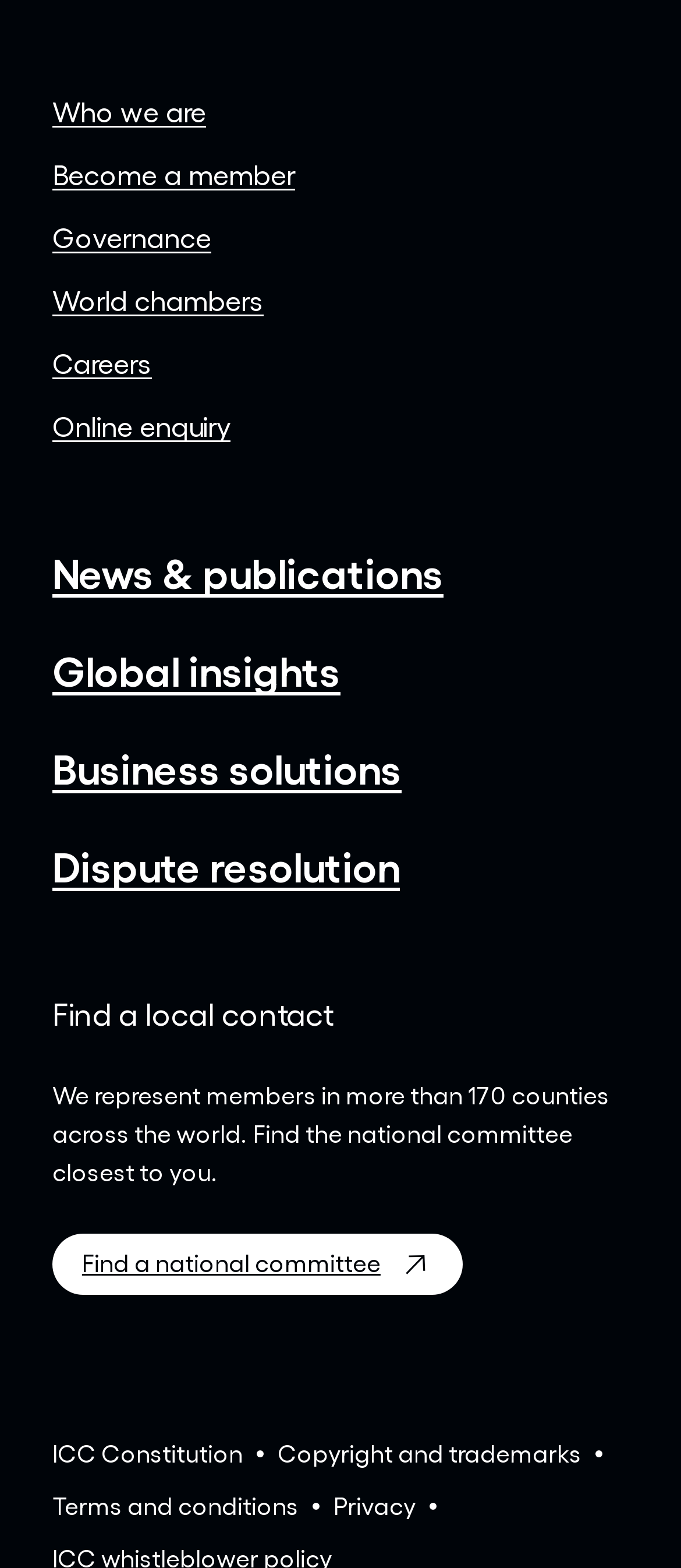What is the topic of the 'Dispute resolution' link?
Examine the image closely and answer the question with as much detail as possible.

The link 'Dispute resolution' is located in the top section of the webpage, suggesting that it is a topic or service related to resolving disputes, possibly in a business or commercial context.